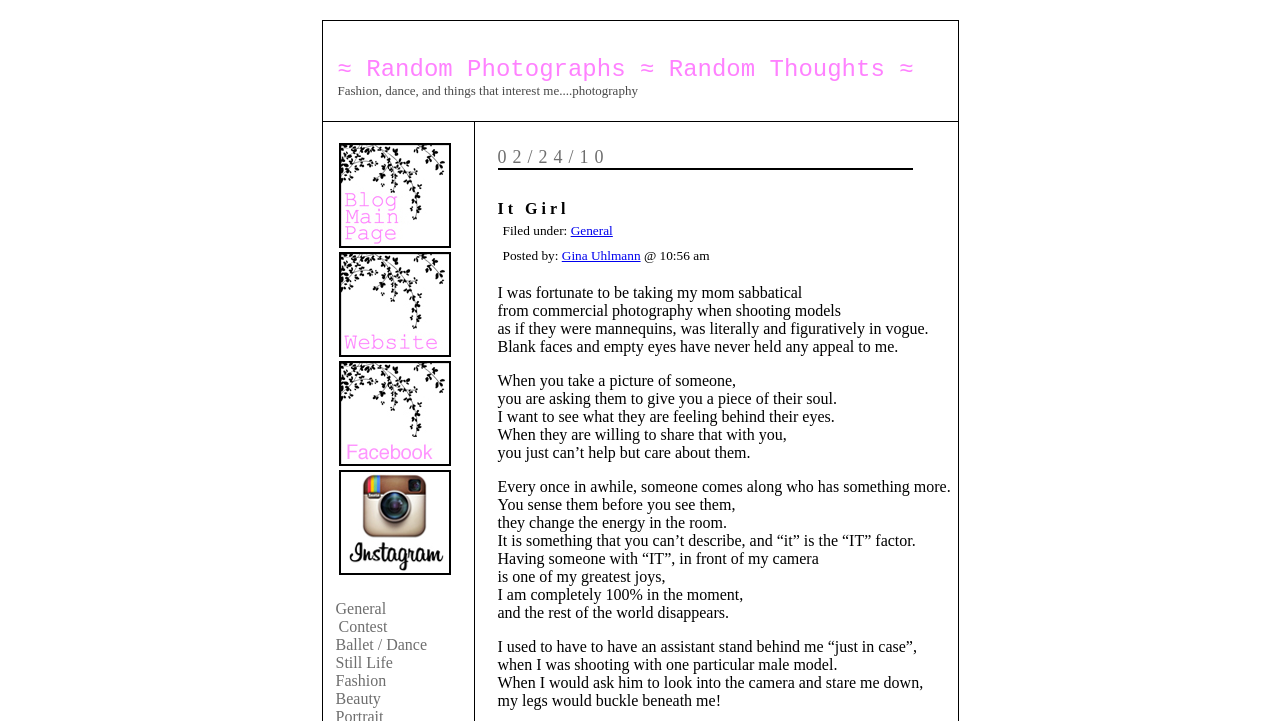For the following element description, predict the bounding box coordinates in the format (top-left x, top-left y, bottom-right x, bottom-right y). All values should be floating point numbers between 0 and 1. Description: It Girl

[0.389, 0.277, 0.445, 0.301]